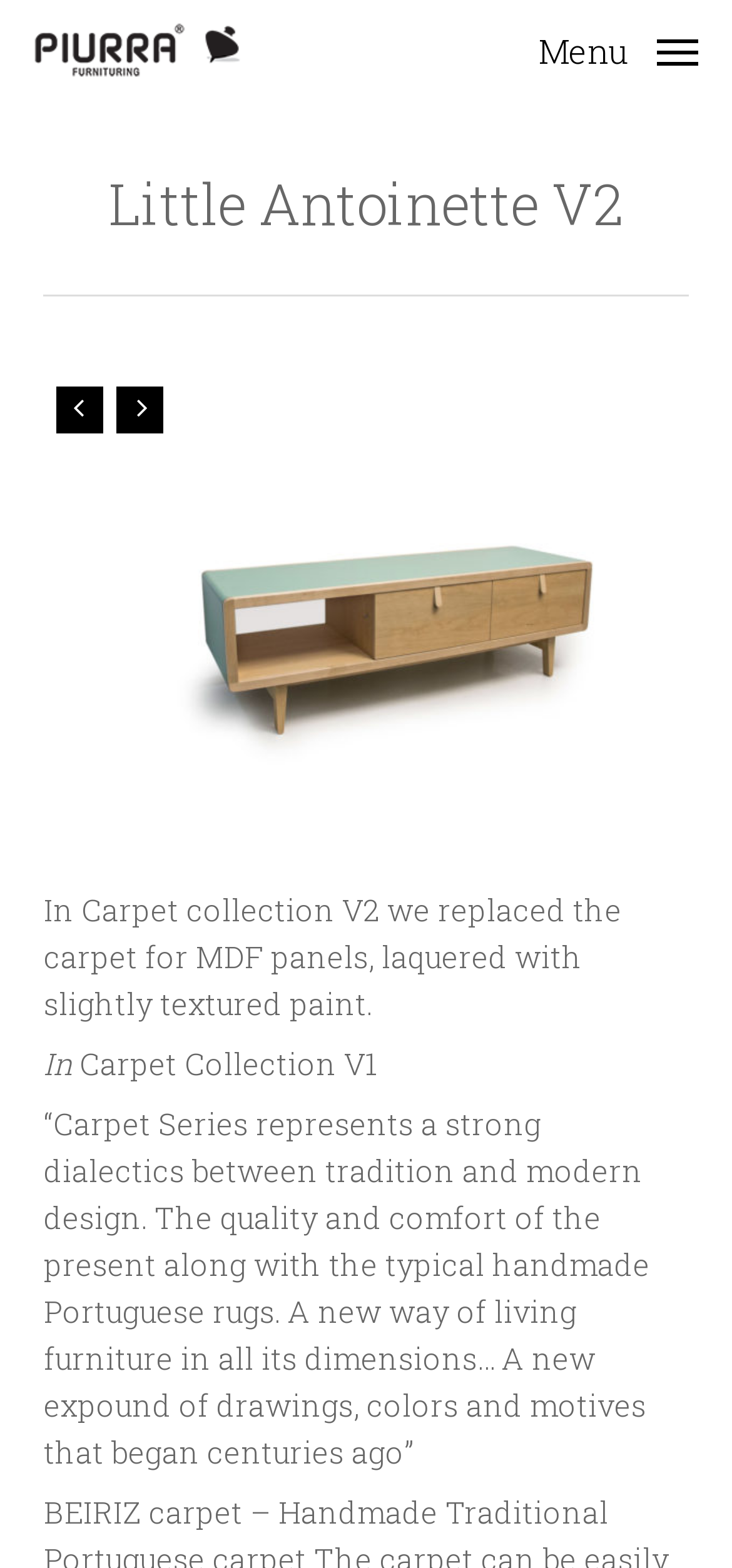Provide a single word or phrase answer to the question: 
What is the main material used in the Carpet collection V2?

MDF panels